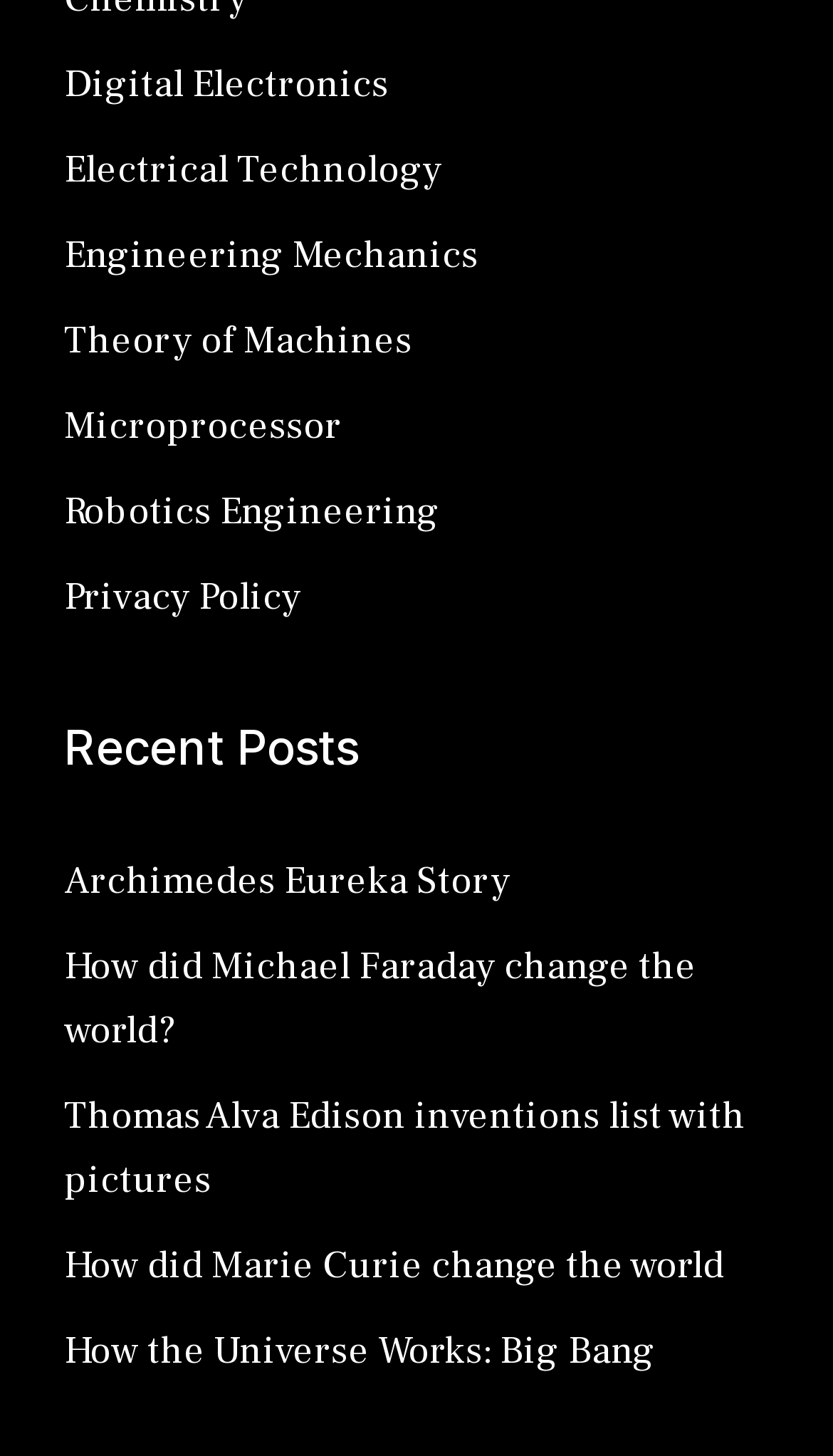Using floating point numbers between 0 and 1, provide the bounding box coordinates in the format (top-left x, top-left y, bottom-right x, bottom-right y). Locate the UI element described here: Microprocessor

[0.077, 0.276, 0.41, 0.31]